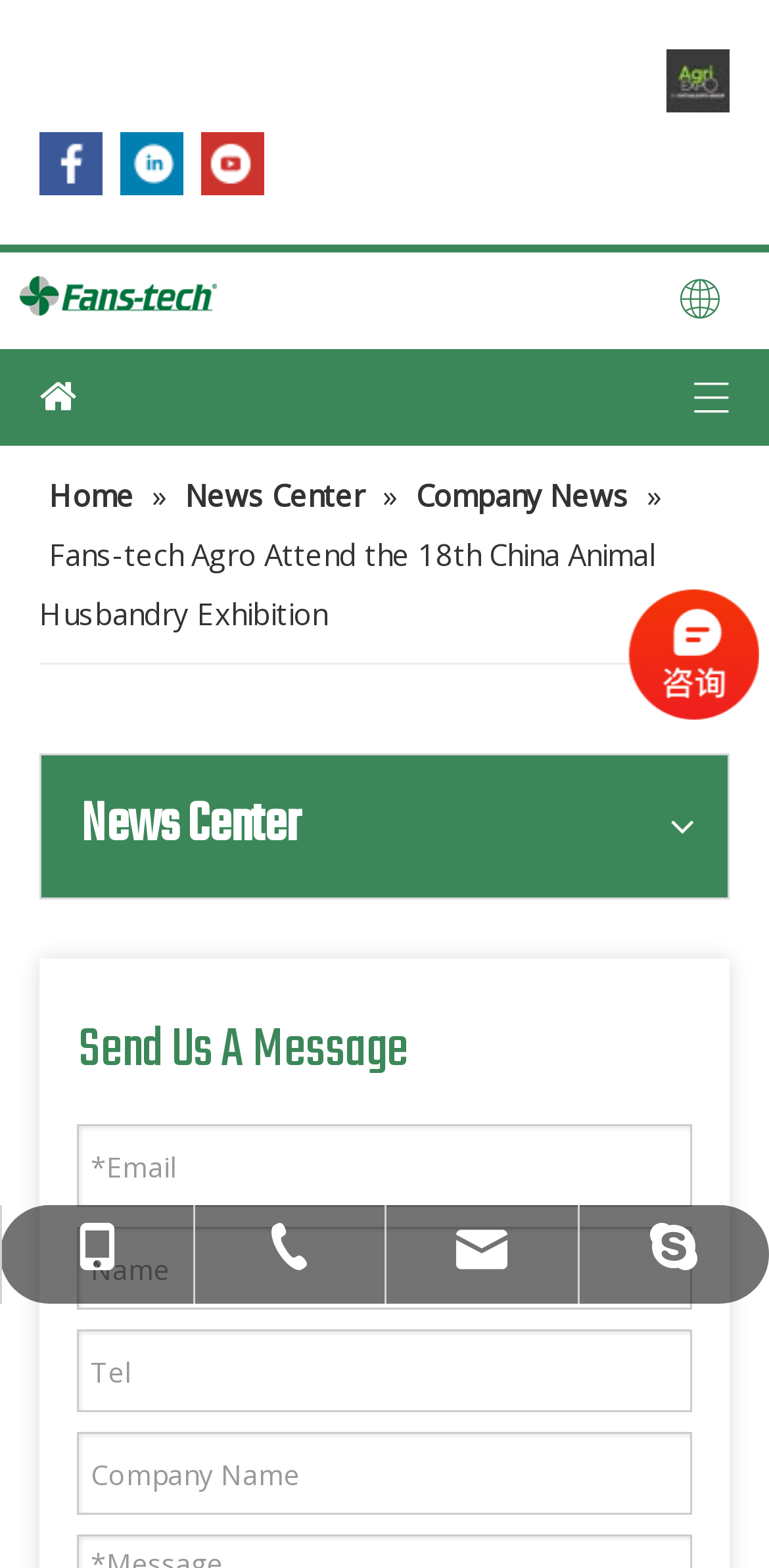Indicate the bounding box coordinates of the element that needs to be clicked to satisfy the following instruction: "Enter Email". The coordinates should be four float numbers between 0 and 1, i.e., [left, top, right, bottom].

[0.1, 0.717, 0.9, 0.77]